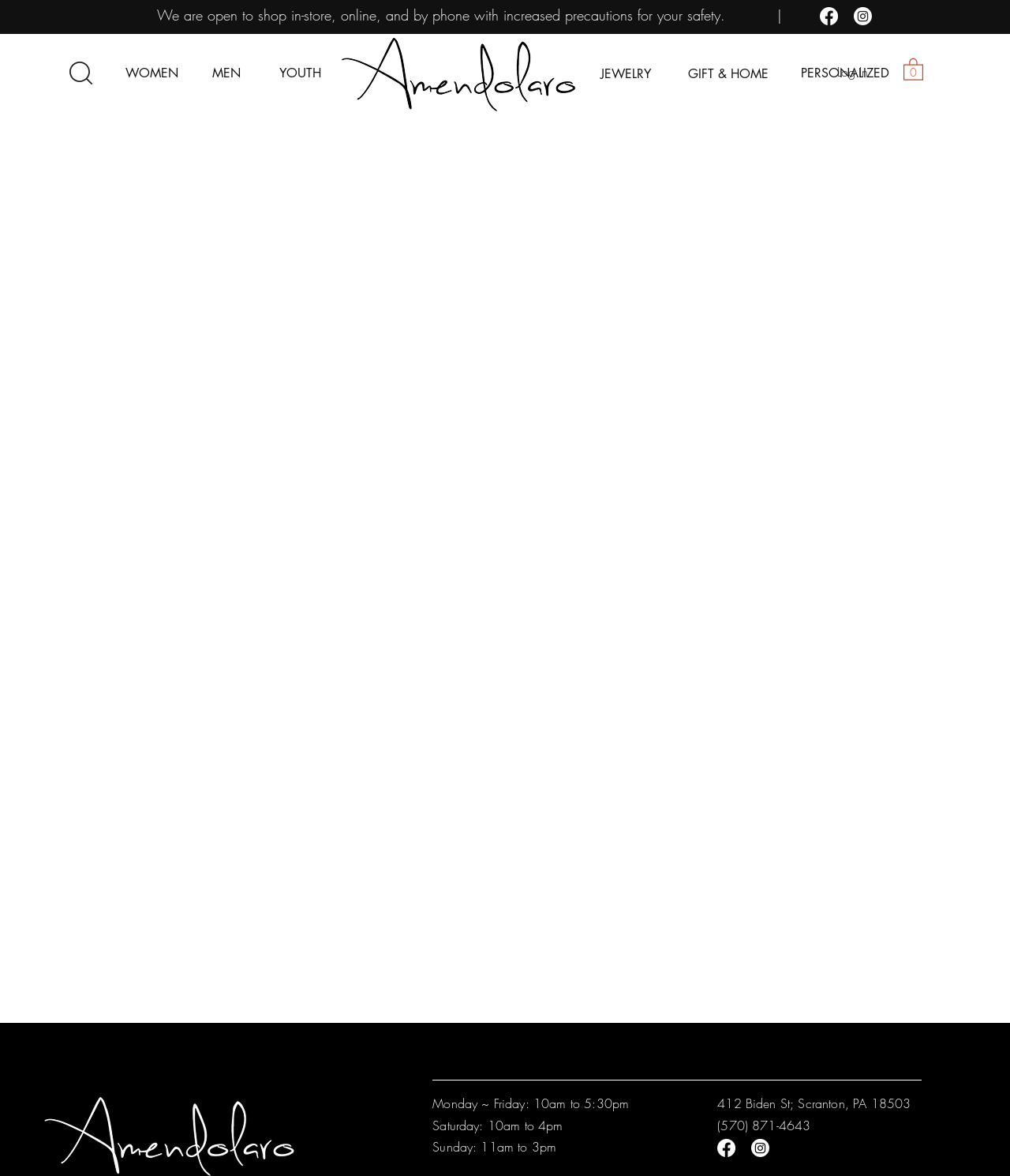Please use the details from the image to answer the following question comprehensively:
What is the address of the store?

I found the address of the store by looking at the StaticText elements with the text '412 Biden St;' and 'Scranton, PA 18503', which together form the address of the store.